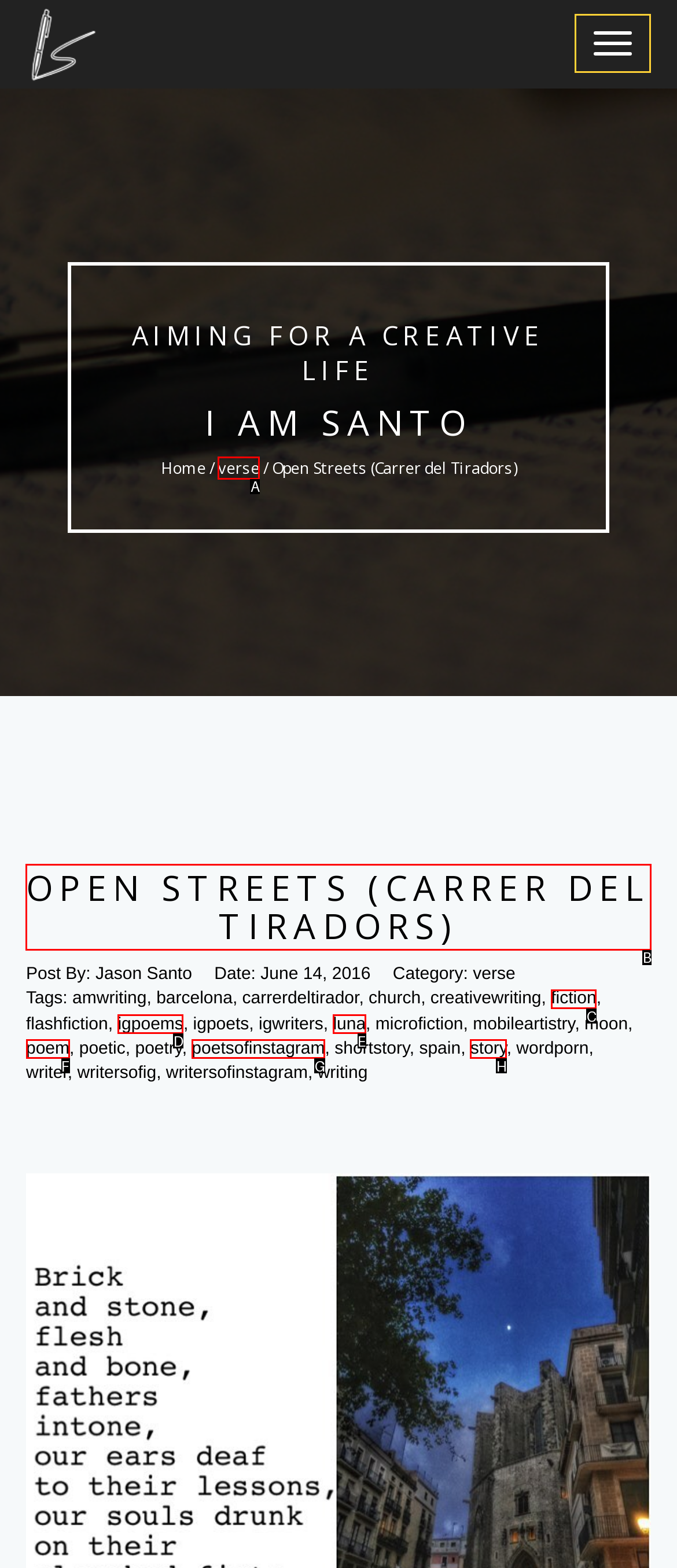Determine which HTML element should be clicked to carry out the following task: Read the Open Streets (Carrer del Tiradors) post Respond with the letter of the appropriate option.

B